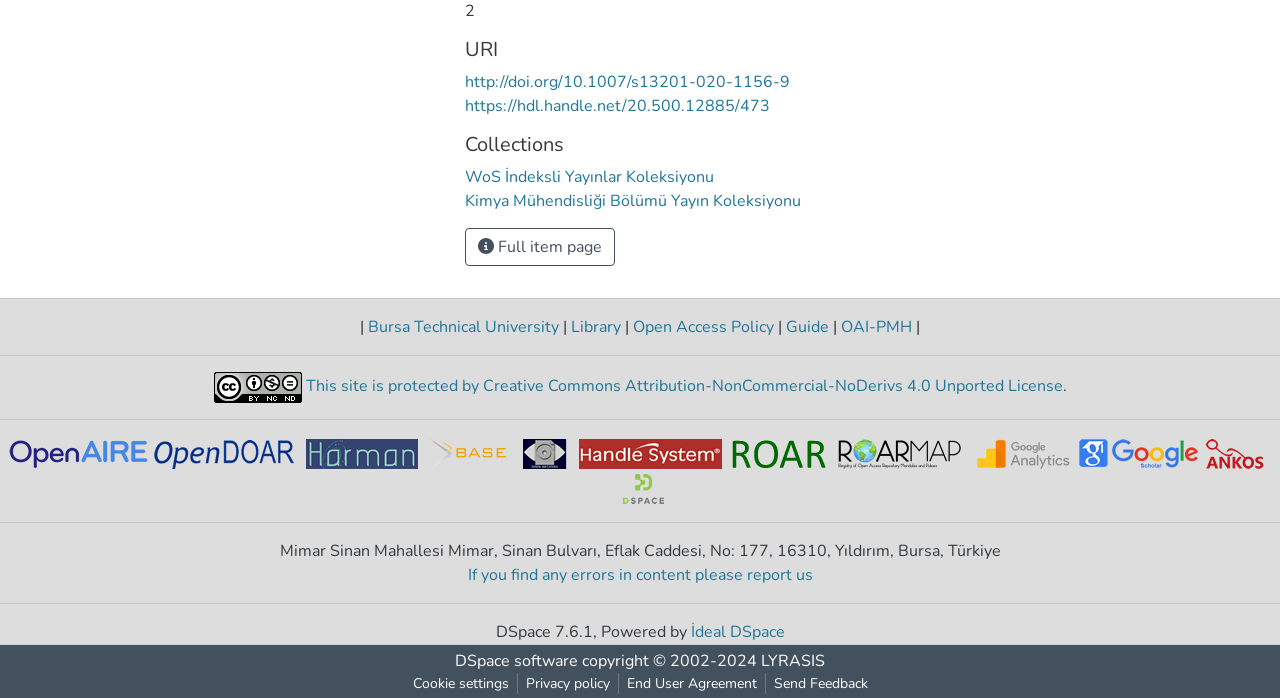Pinpoint the bounding box coordinates of the clickable area needed to execute the instruction: "Go to the 'Bursa Technical University' website". The coordinates should be specified as four float numbers between 0 and 1, i.e., [left, top, right, bottom].

[0.284, 0.453, 0.44, 0.484]